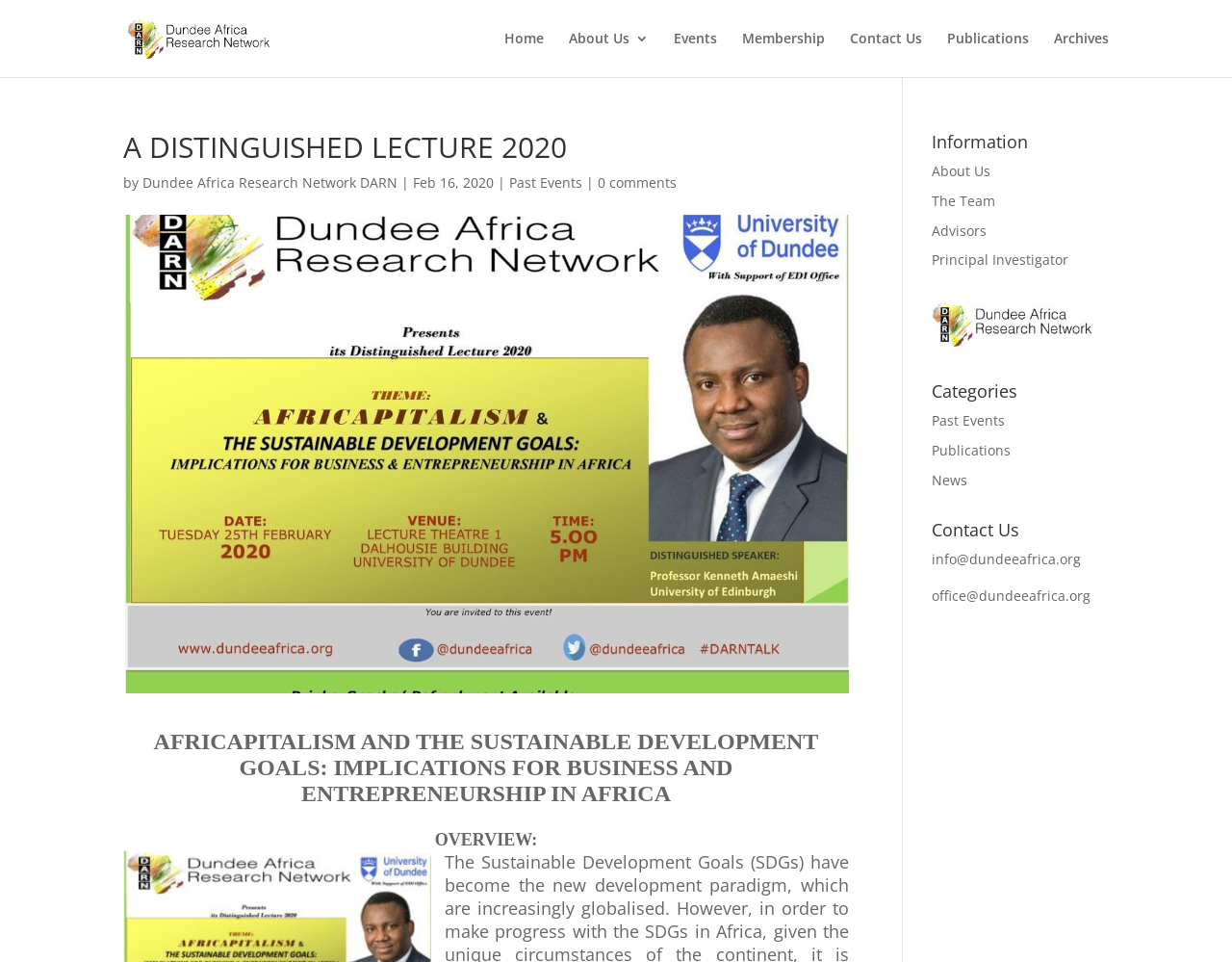Explain the webpage's layout and main content in detail.

The webpage appears to be an event page for a distinguished lecture organized by the Dundee Africa Research Network (DARN). At the top, there is a logo of DARN, accompanied by a link to the organization's homepage. Below the logo, there is a navigation menu with links to various pages, including Home, About Us, Events, Membership, Contact Us, Publications, and Archives.

The main content of the page is divided into two sections. On the left, there is a heading that reads "A DISTINGUISHED LECTURE 2020" followed by the name of the organization, the date of the event, and a link to past events. Below this, there is a brief description of the lecture, titled "AFRICAPITALISM AND THE SUSTAINABLE DEVELOPMENT GOALS: IMPLICATIONS FOR BUSINESS AND ENTREPRENEURSHIP IN AFRICA".

On the right, there is a sidebar with several sections. The first section is titled "Information" and contains links to pages about the organization, including About Us, The Team, Advisors, and Principal Investigator. Below this, there is a section titled "Categories" with links to Past Events, Publications, and News. Finally, there is a "Contact Us" section with email addresses for general inquiries and office contacts.

There are no images on the page apart from the DARN logo. The overall layout is organized, with clear headings and concise text.